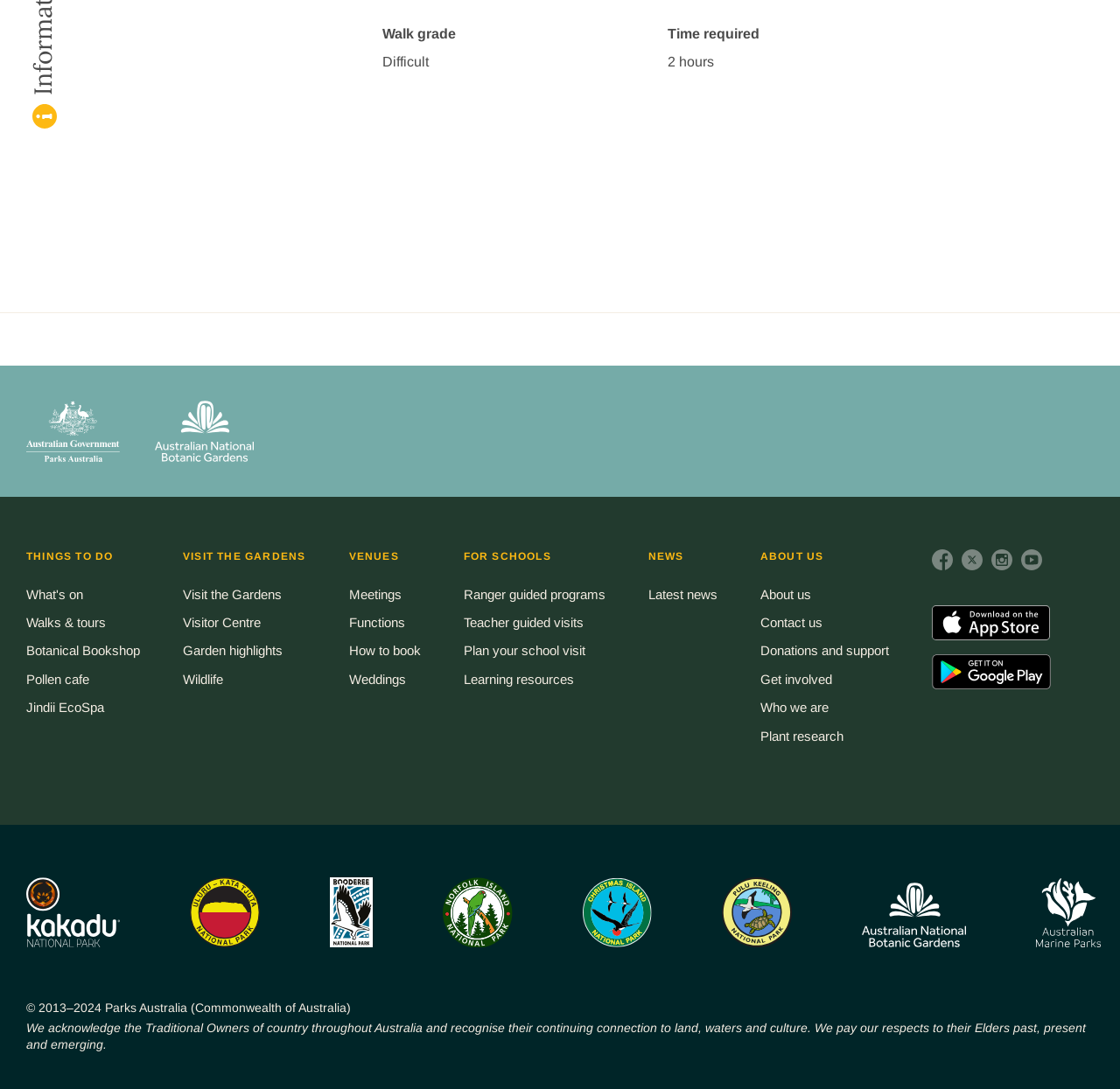For the given element description Australian National Botanic Gardens, determine the bounding box coordinates of the UI element. The coordinates should follow the format (top-left x, top-left y, bottom-right x, bottom-right y) and be within the range of 0 to 1.

[0.138, 0.368, 0.227, 0.424]